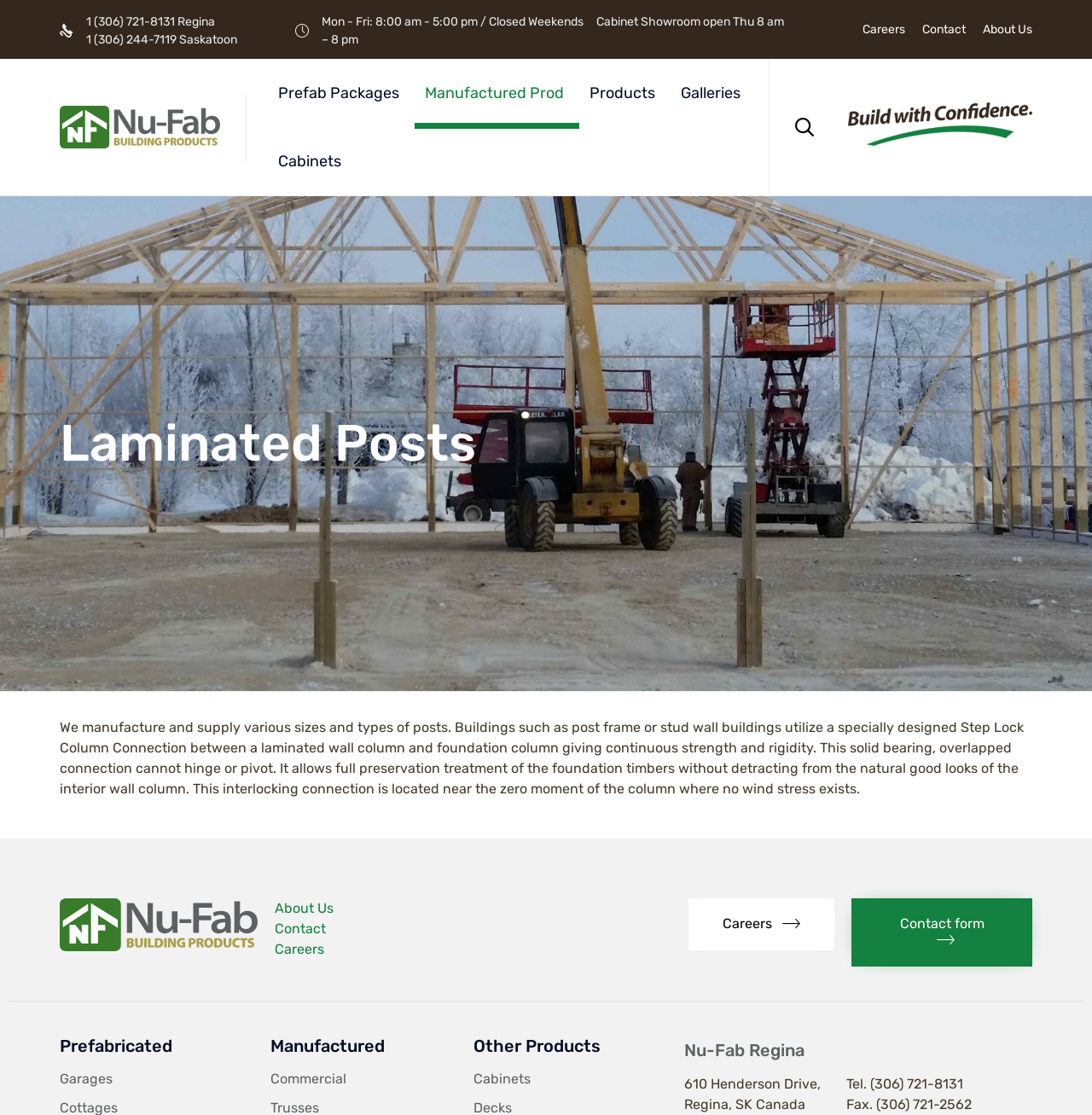For the given element description Contact, determine the bounding box coordinates of the UI element. The coordinates should follow the format (top-left x, top-left y, bottom-right x, bottom-right y) and be within the range of 0 to 1.

[0.829, 0.021, 0.884, 0.032]